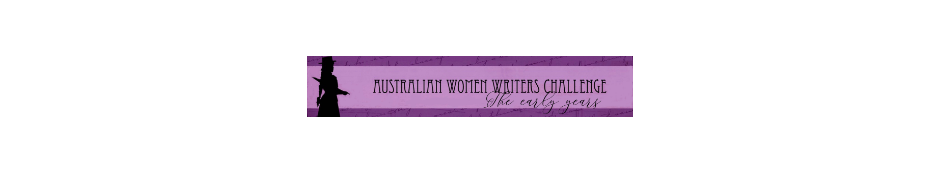Answer the question using only one word or a concise phrase: What is the main focus of the Australian Women Writers Challenge?

Celebrating female authors